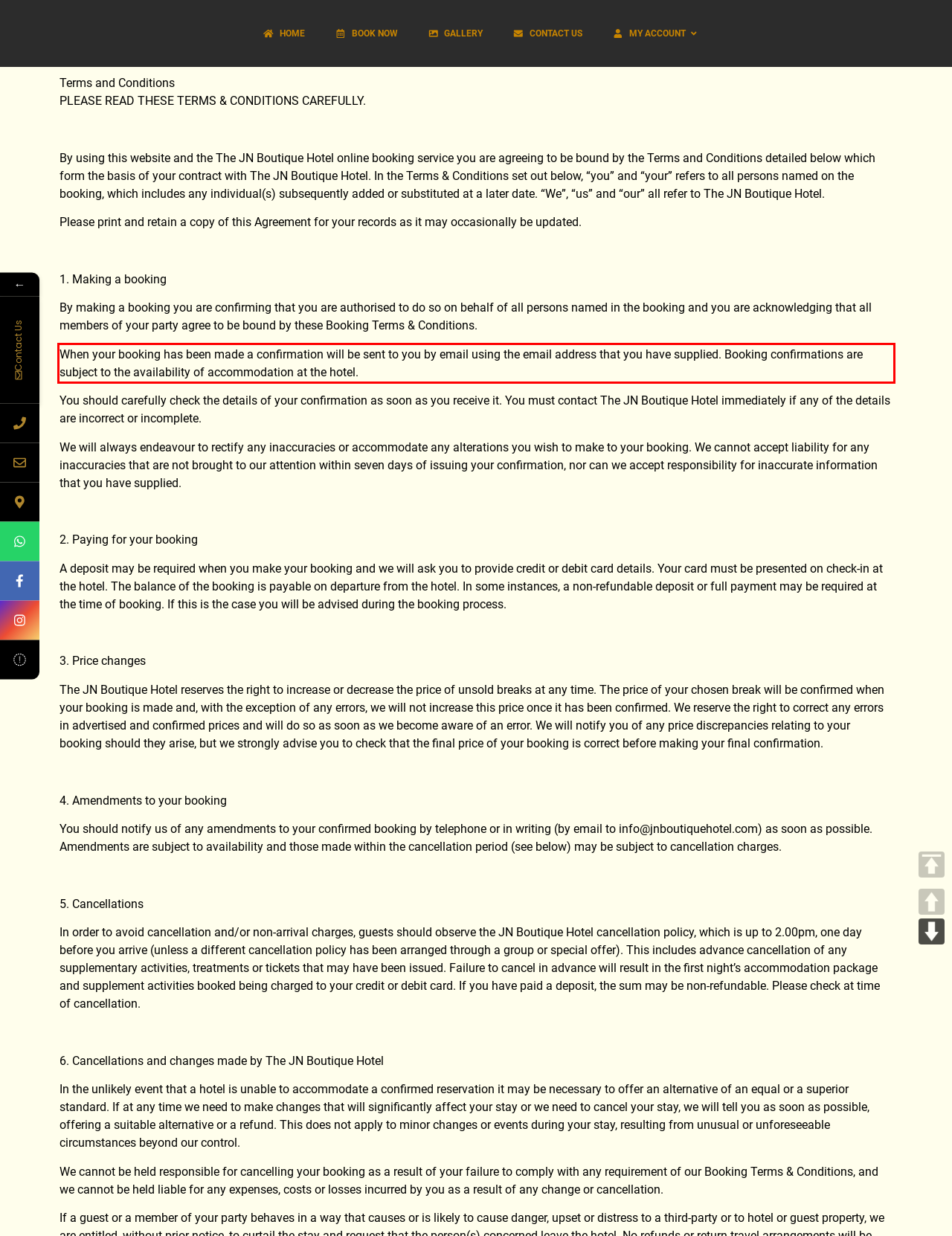There is a screenshot of a webpage with a red bounding box around a UI element. Please use OCR to extract the text within the red bounding box.

When your booking has been made a confirmation will be sent to you by email using the email address that you have supplied. Booking confirmations are subject to the availability of accommodation at the hotel.